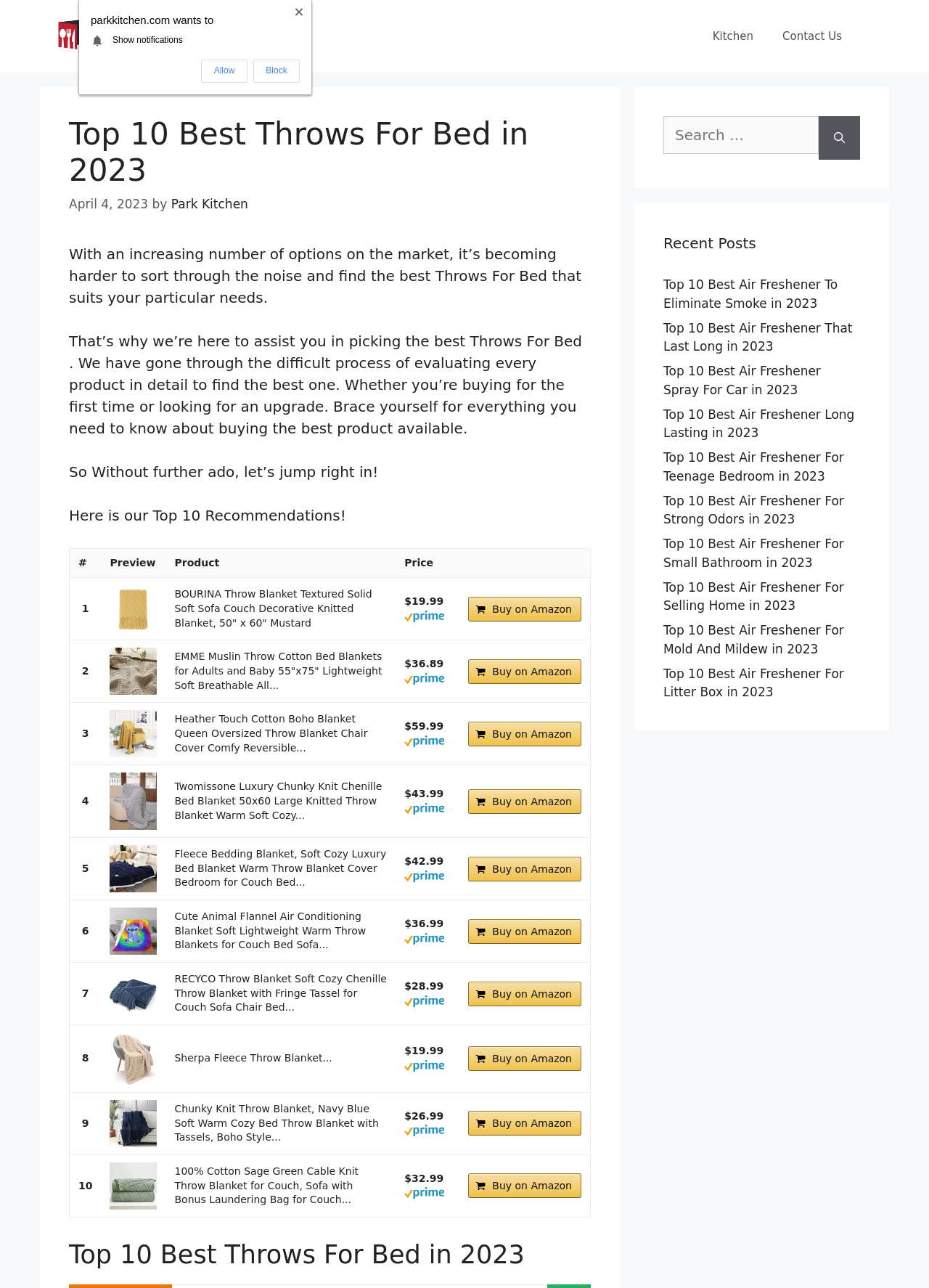Use a single word or phrase to answer this question: 
How many throws for bed are recommended on this webpage?

10